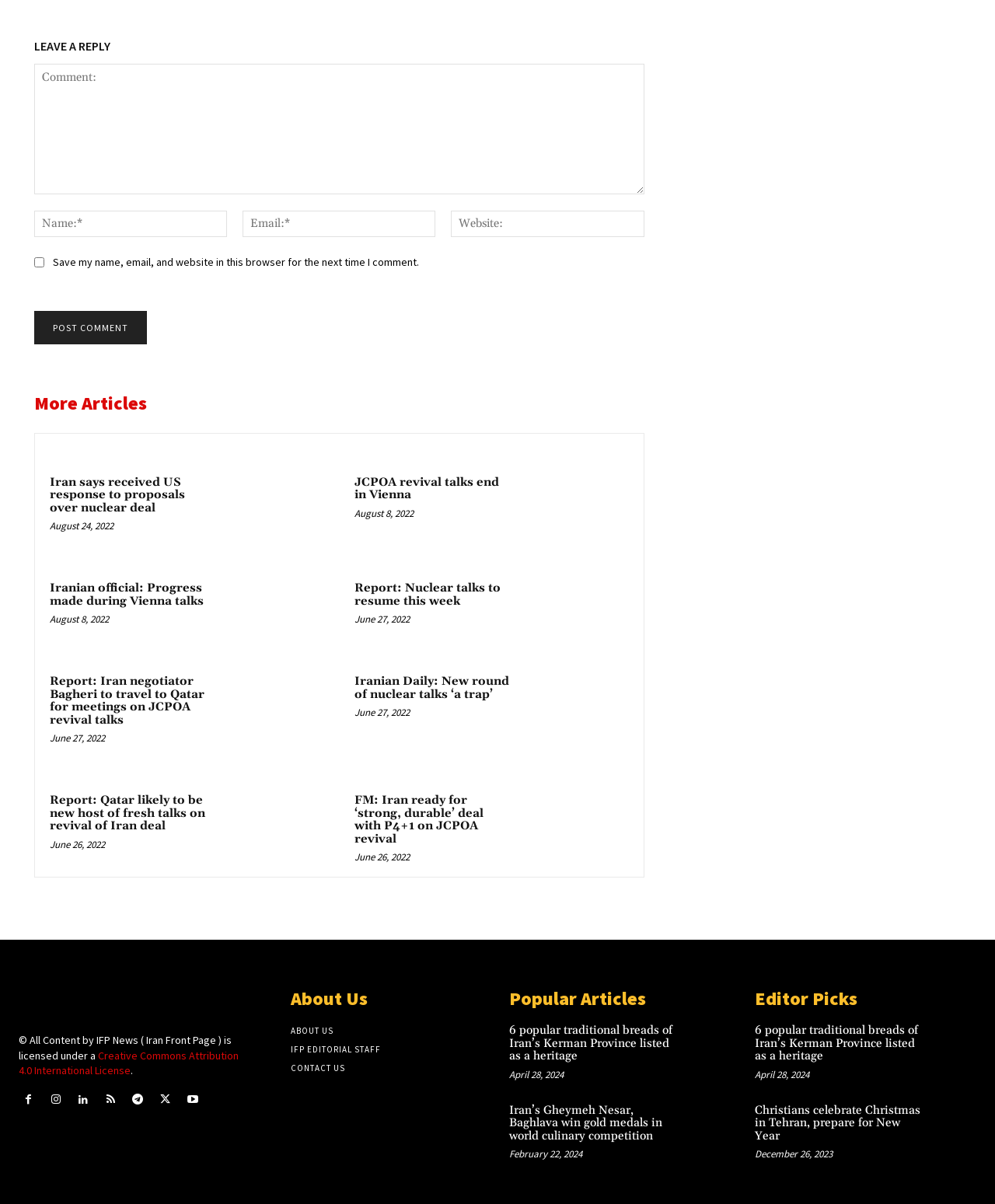Please identify the bounding box coordinates of the element's region that should be clicked to execute the following instruction: "Post a comment". The bounding box coordinates must be four float numbers between 0 and 1, i.e., [left, top, right, bottom].

[0.034, 0.258, 0.148, 0.286]